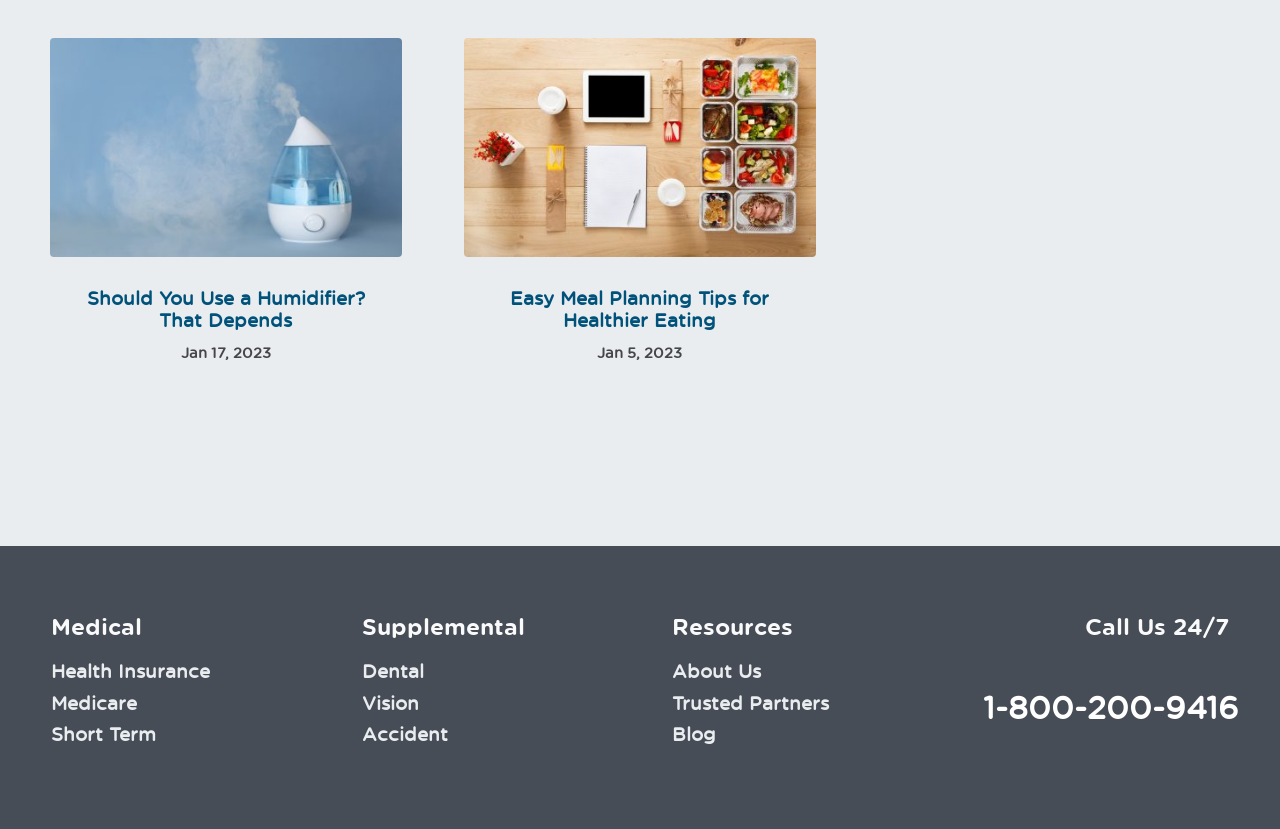Specify the bounding box coordinates for the region that must be clicked to perform the given instruction: "Check the status of my dispute".

None